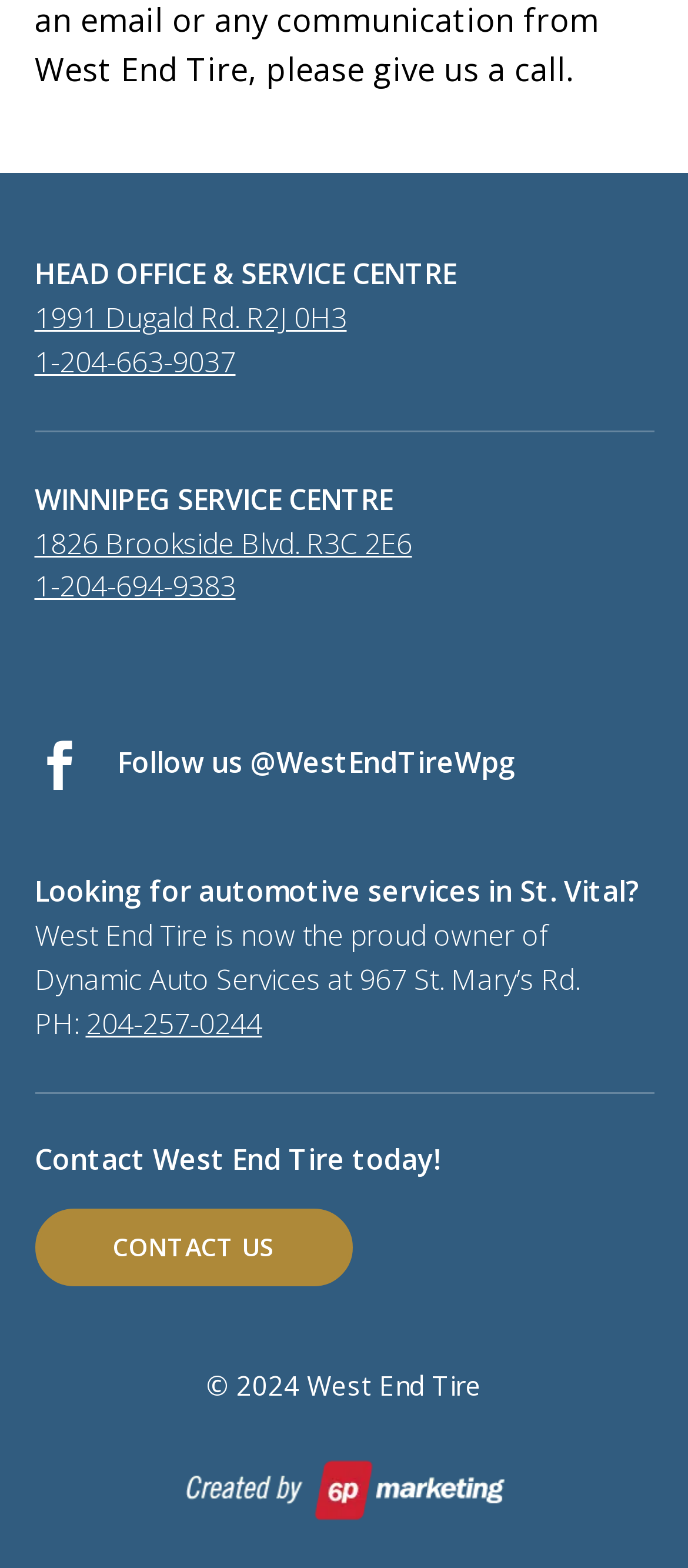What is the address of Dynamic Auto Services?
Please answer the question with a detailed response using the information from the screenshot.

I found the address of Dynamic Auto Services by looking at the static text element that says 'West End Tire is now the proud owner of Dynamic Auto Services at 967 St. Mary’s Rd'.